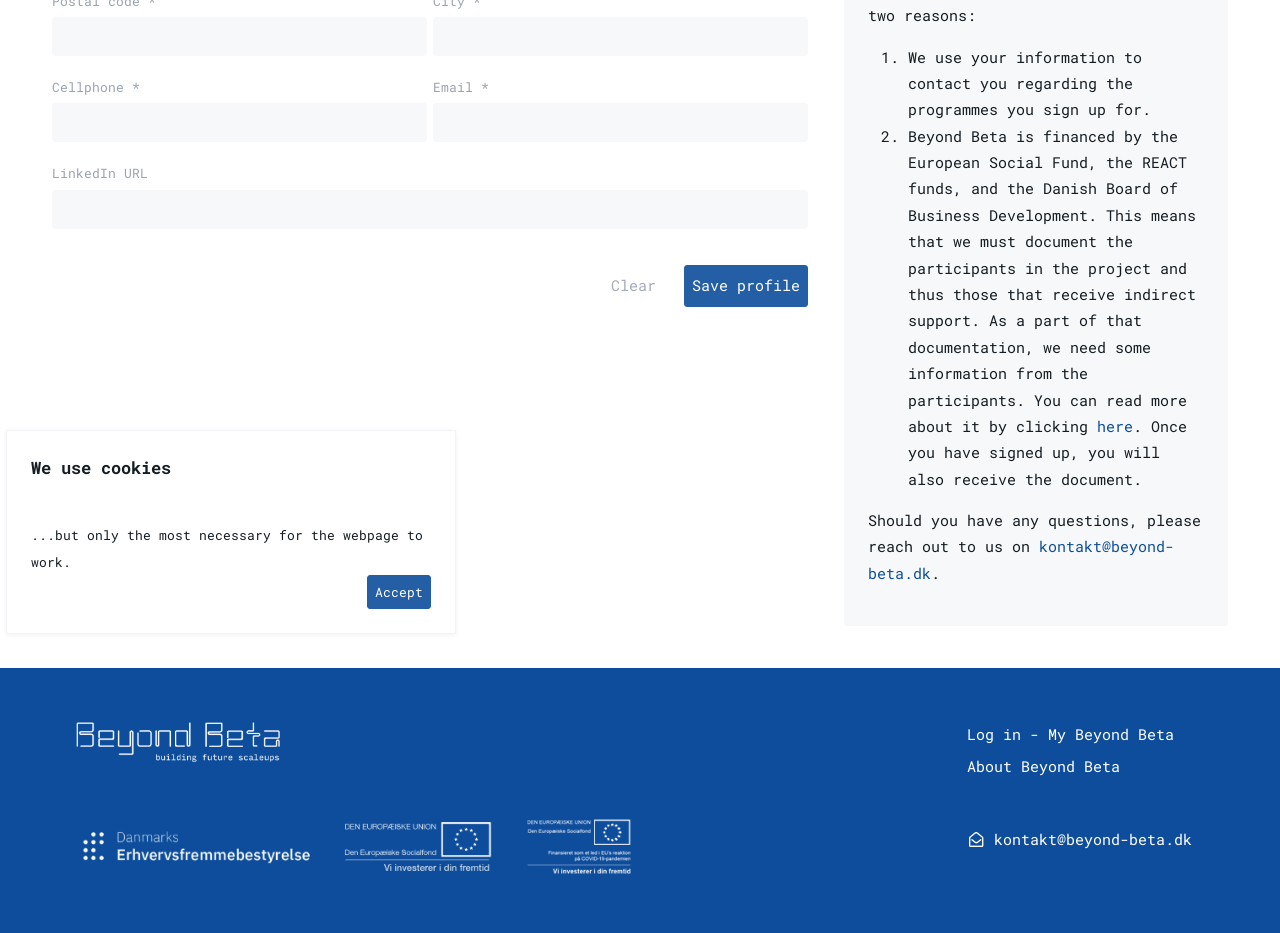Locate the bounding box of the UI element described by: "About Beyond Beta" in the given webpage screenshot.

[0.755, 0.808, 0.941, 0.836]